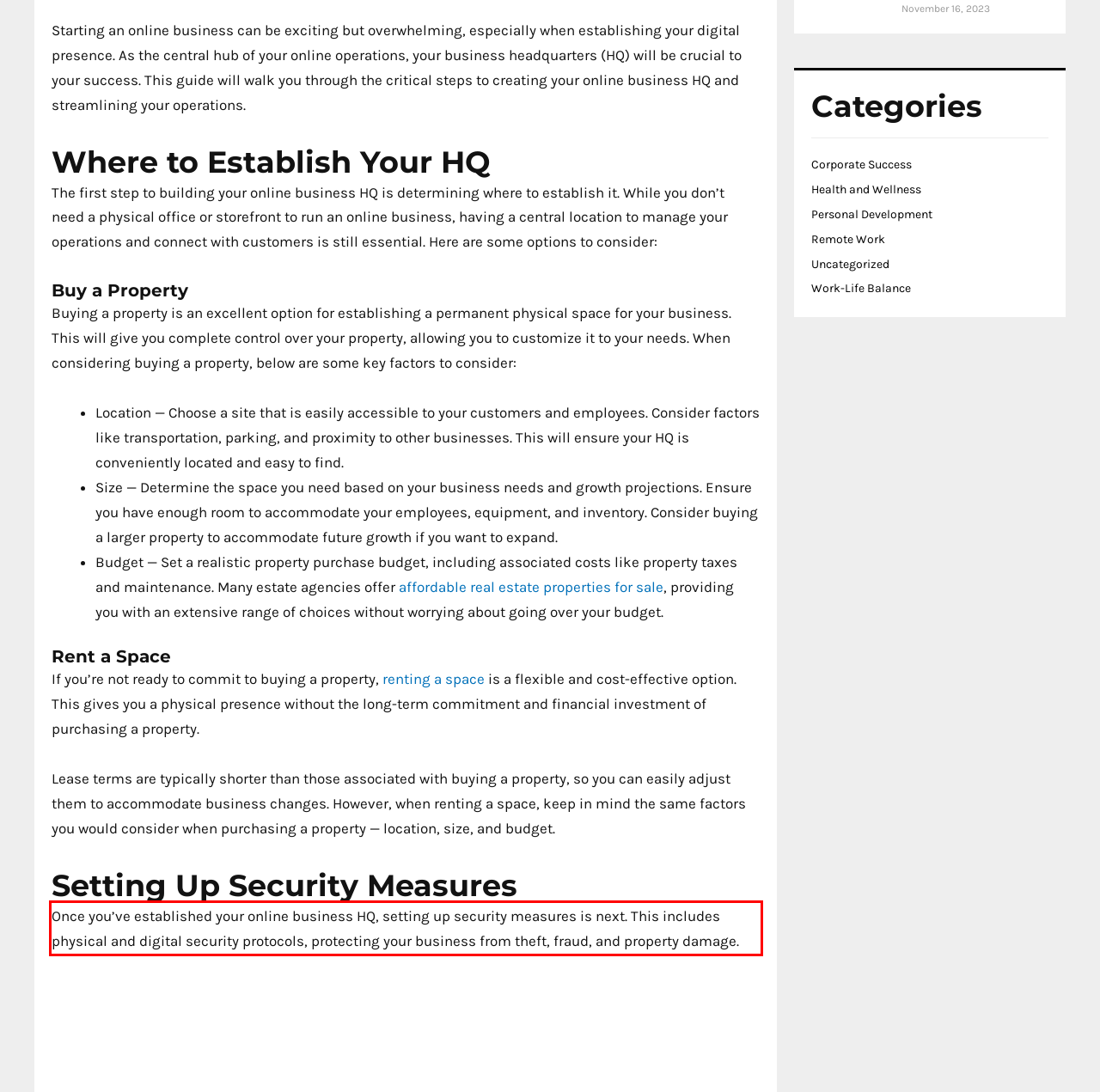There is a UI element on the webpage screenshot marked by a red bounding box. Extract and generate the text content from within this red box.

Once you’ve established your online business HQ, setting up security measures is next. This includes physical and digital security protocols, protecting your business from theft, fraud, and property damage.